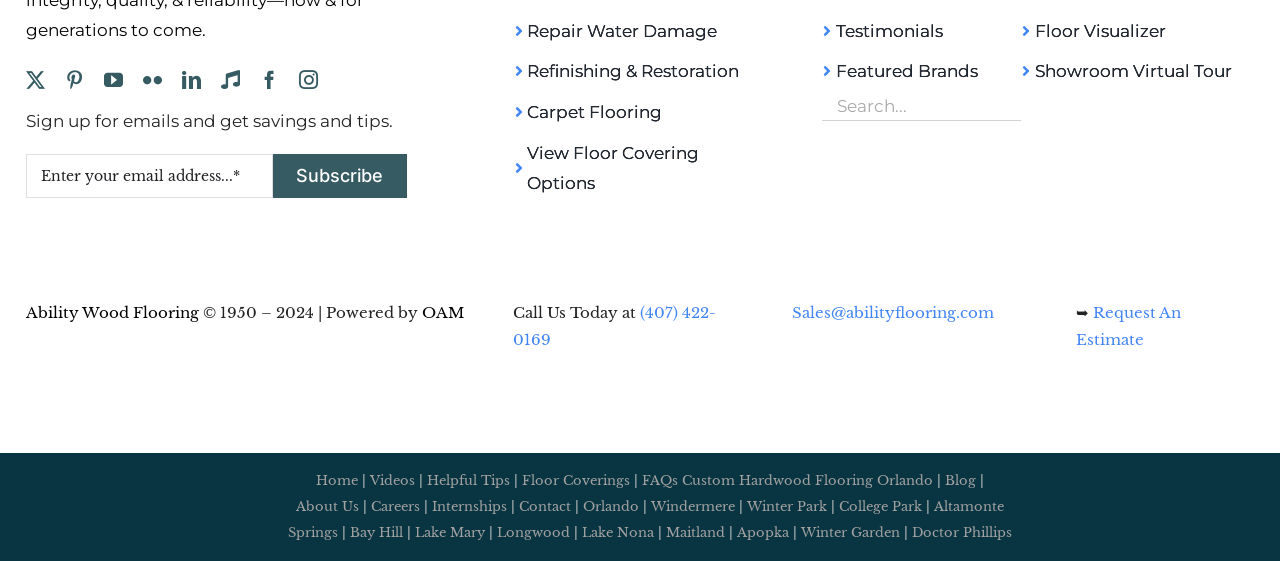Please determine the bounding box coordinates of the section I need to click to accomplish this instruction: "Visit the YouTube channel".

[0.081, 0.125, 0.096, 0.159]